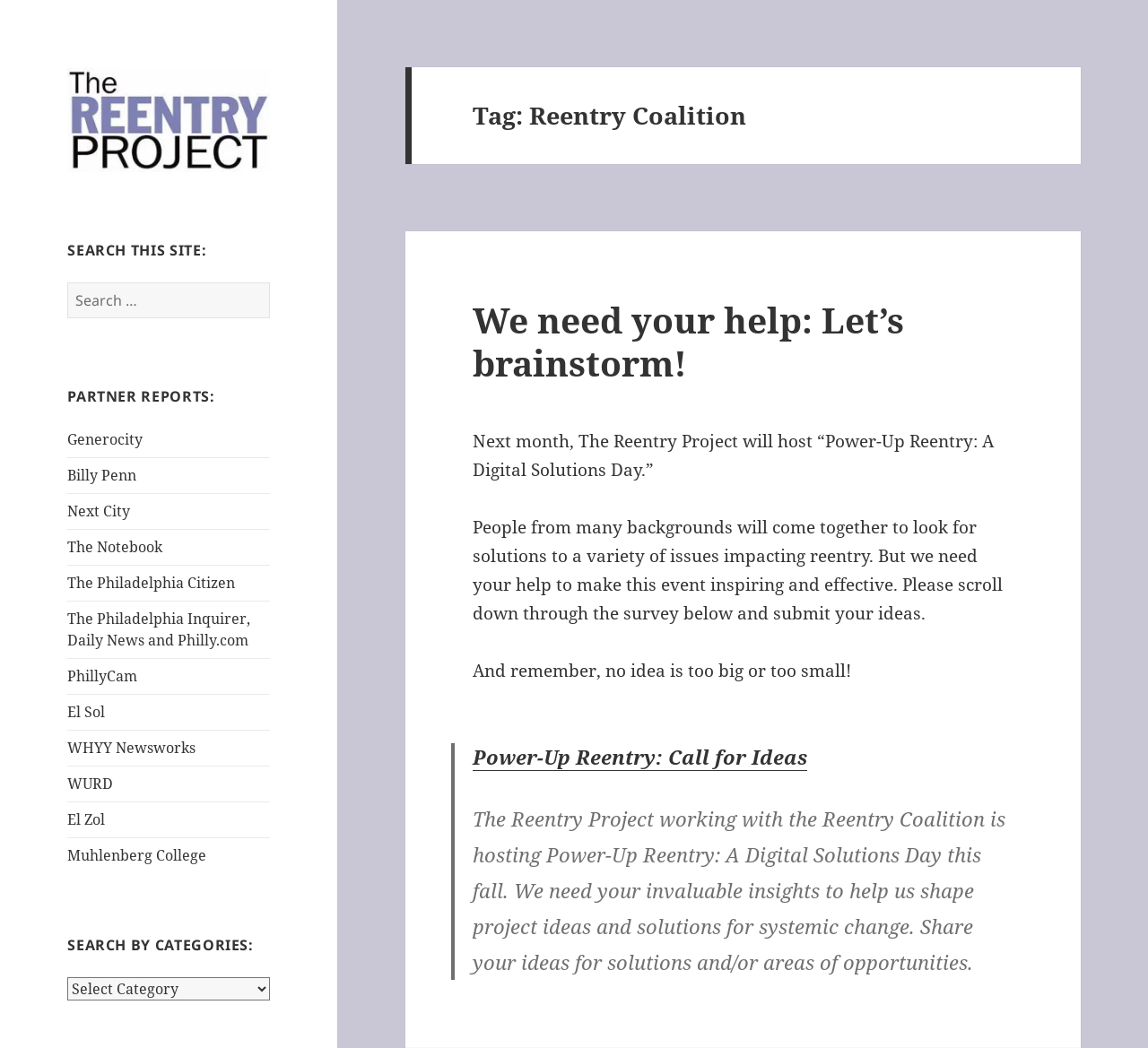Using the webpage screenshot and the element description parent_node: The Reentry Project, determine the bounding box coordinates. Specify the coordinates in the format (top-left x, top-left y, bottom-right x, bottom-right y) with values ranging from 0 to 1.

[0.059, 0.102, 0.235, 0.124]